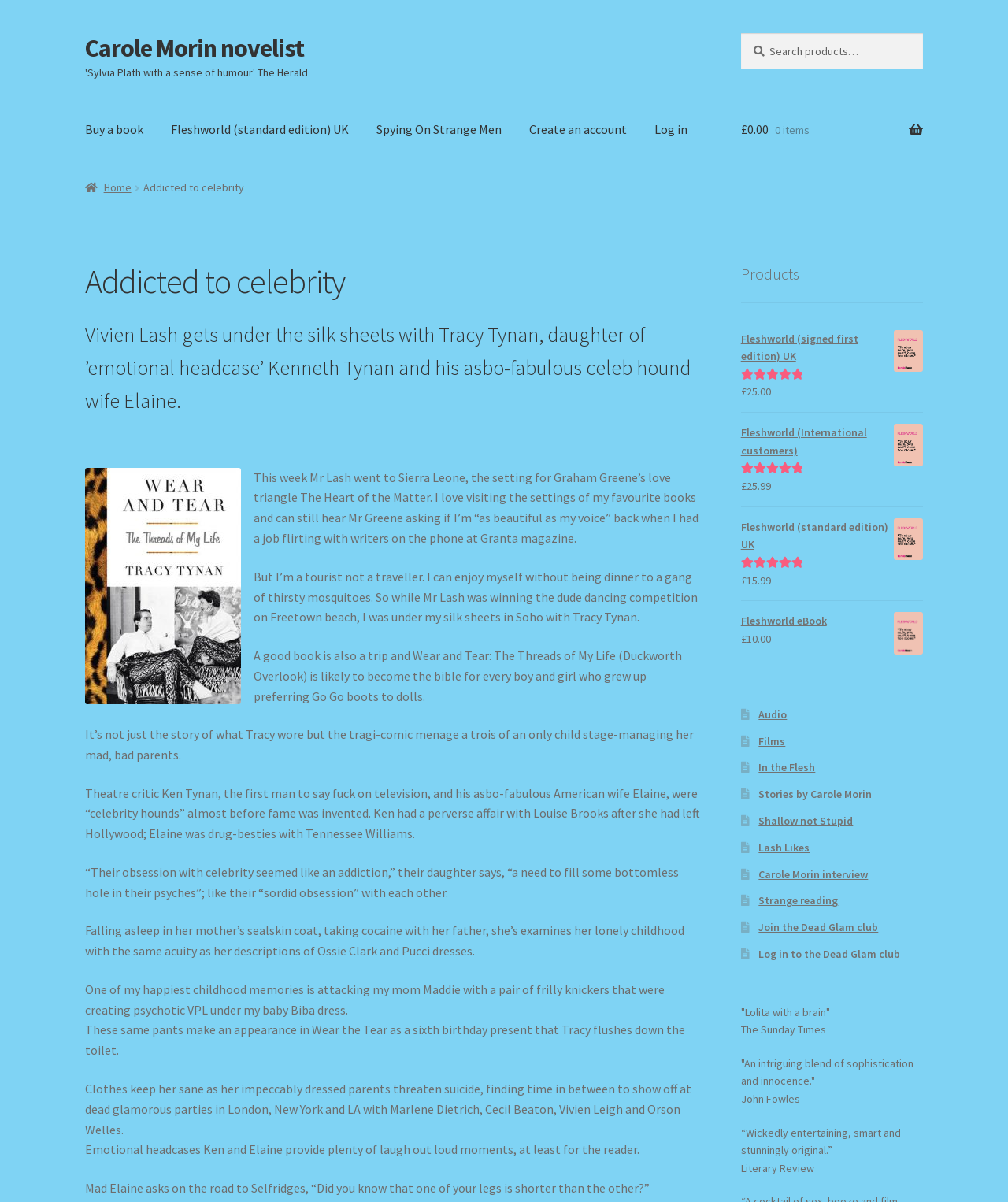Refer to the image and provide an in-depth answer to the question:
What is the name of Tracy Tynan's father?

The question can be answered by reading the article content which mentions Tracy Tynan's father as 'emotional headcase' Kenneth Tynan.